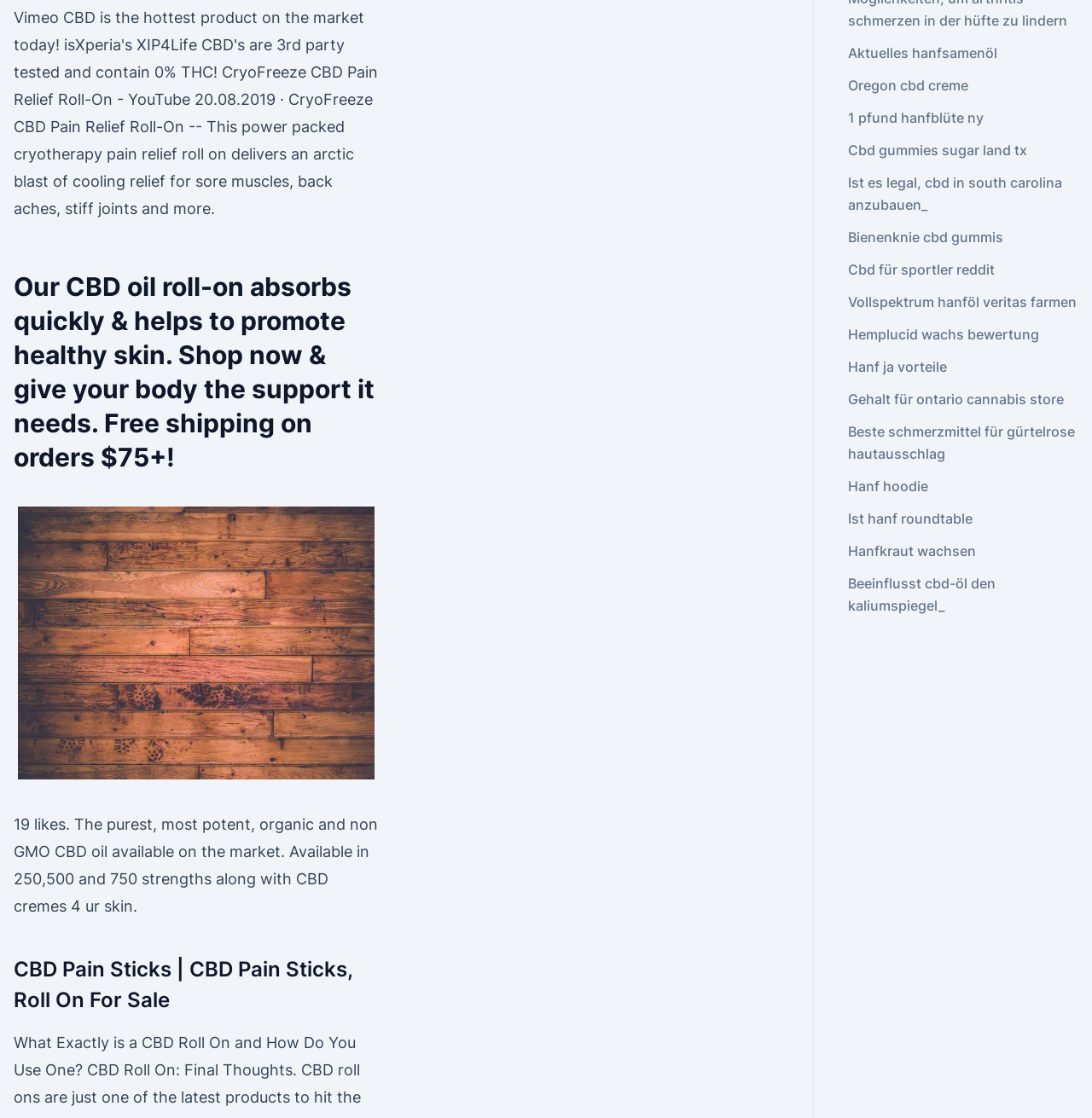Locate the bounding box coordinates of the UI element described by: "Vollspektrum hanföl veritas farmen". The bounding box coordinates should consist of four float numbers between 0 and 1, i.e., [left, top, right, bottom].

[0.776, 0.262, 0.986, 0.278]